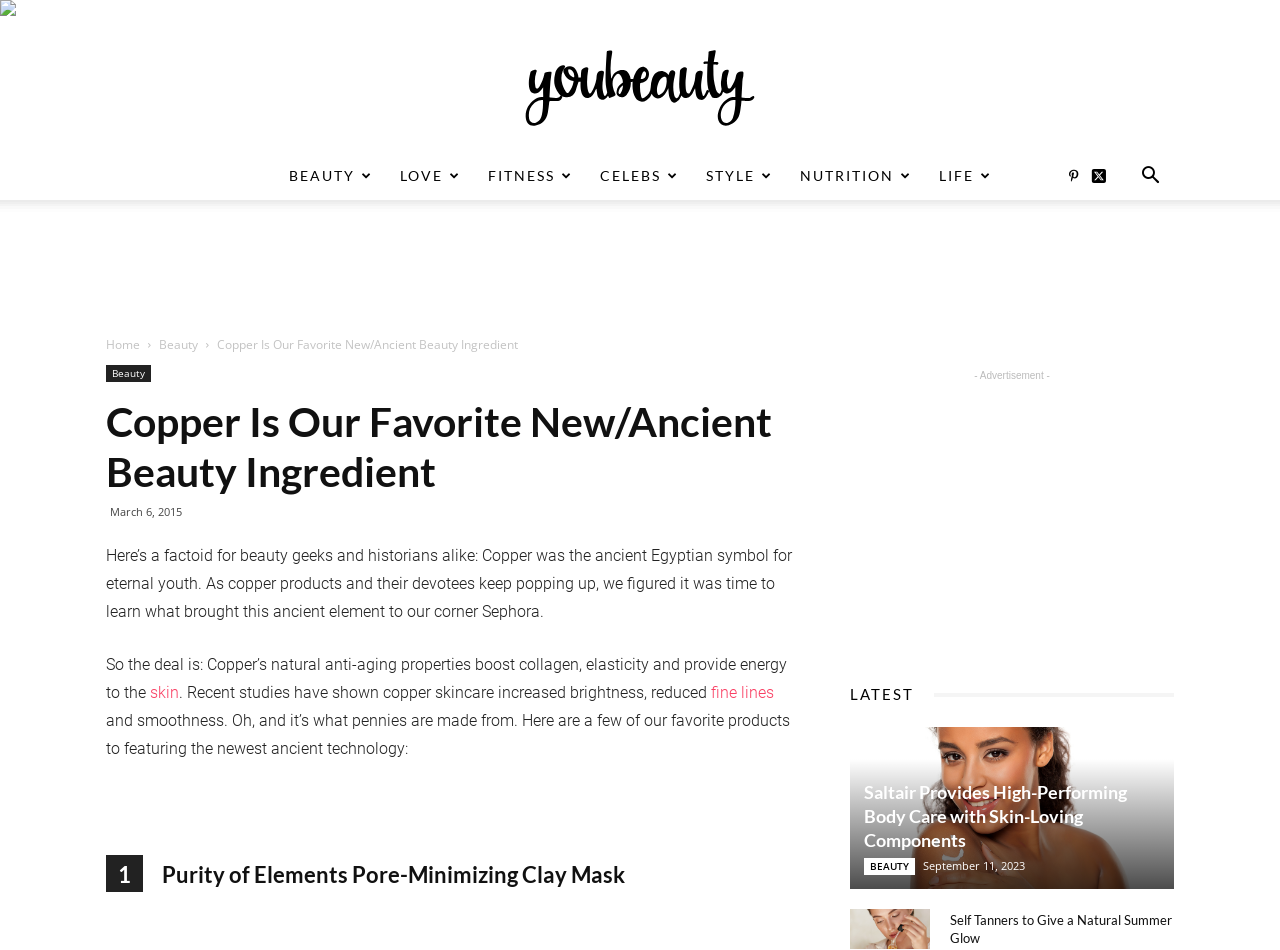Determine the bounding box coordinates of the clickable element to achieve the following action: 'Click on the 'YouBeauty' link'. Provide the coordinates as four float values between 0 and 1, formatted as [left, top, right, bottom].

[0.0, 0.053, 1.0, 0.133]